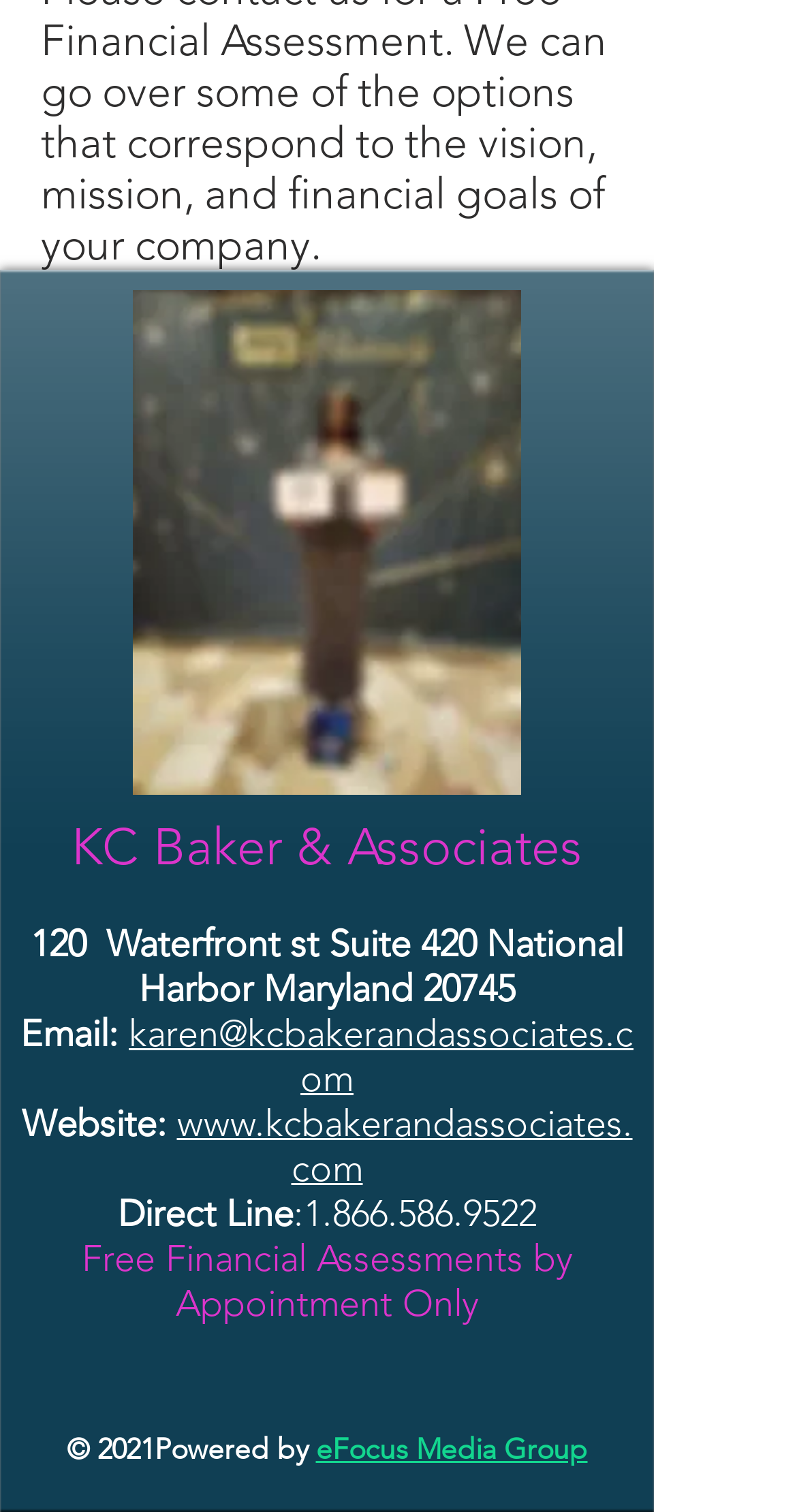Please identify the bounding box coordinates of the element on the webpage that should be clicked to follow this instruction: "Check the company's LinkedIn profile". The bounding box coordinates should be given as four float numbers between 0 and 1, formatted as [left, top, right, bottom].

[0.469, 0.891, 0.533, 0.924]